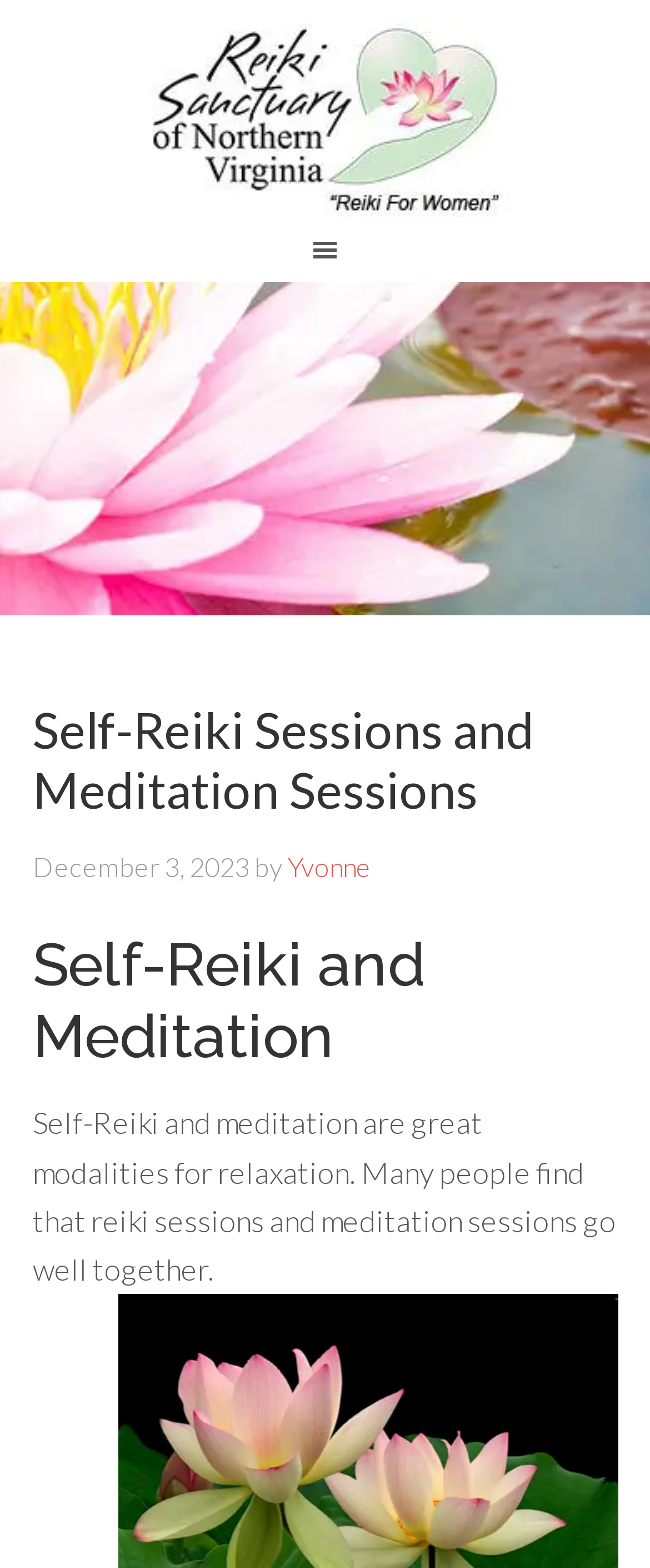Who wrote the article about Self-Reiki and Meditation?
Please look at the screenshot and answer in one word or a short phrase.

Yvonne